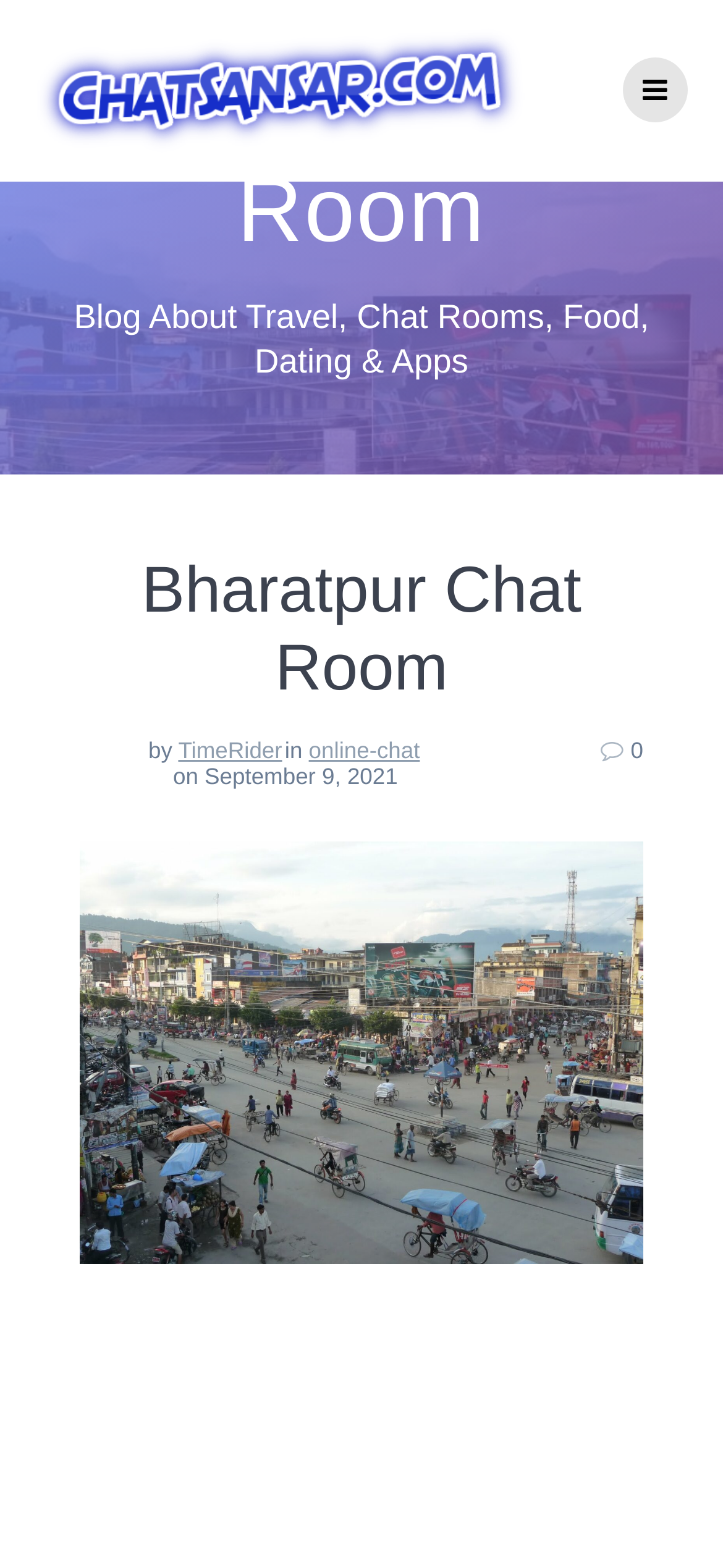What is the topic of the blog?
Provide an in-depth and detailed explanation in response to the question.

The topic of the blog can be found in the static text element with the text 'Blog About Travel, Chat Rooms, Food, Dating & Apps' which appears below the heading element, indicating that the blog is about these topics.